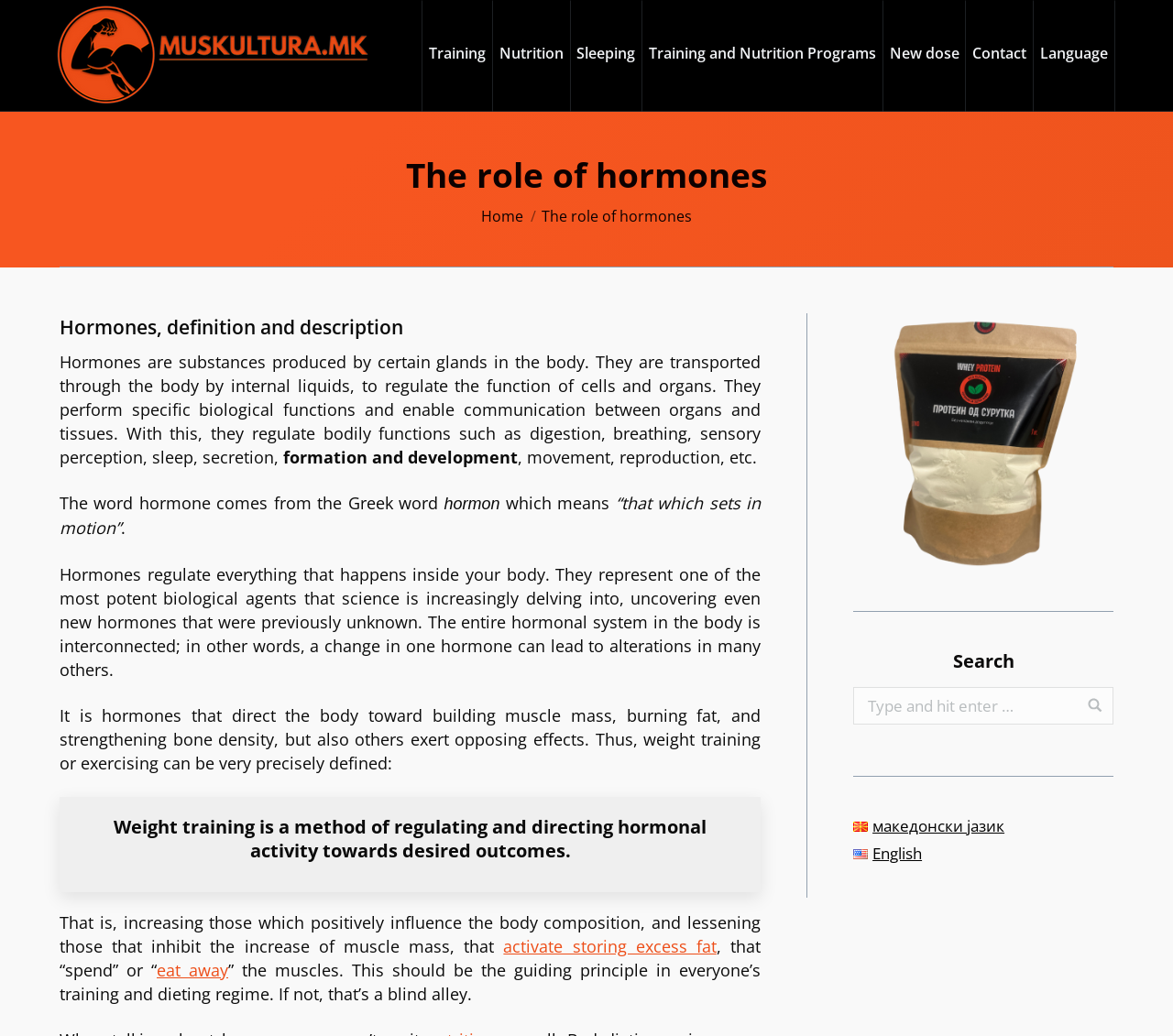Refer to the image and provide an in-depth answer to the question:
What is the website's name?

The website's name is Muskultura.mk, which is indicated by the link element with the text 'Muskultura.mk' at the top left corner of the webpage.